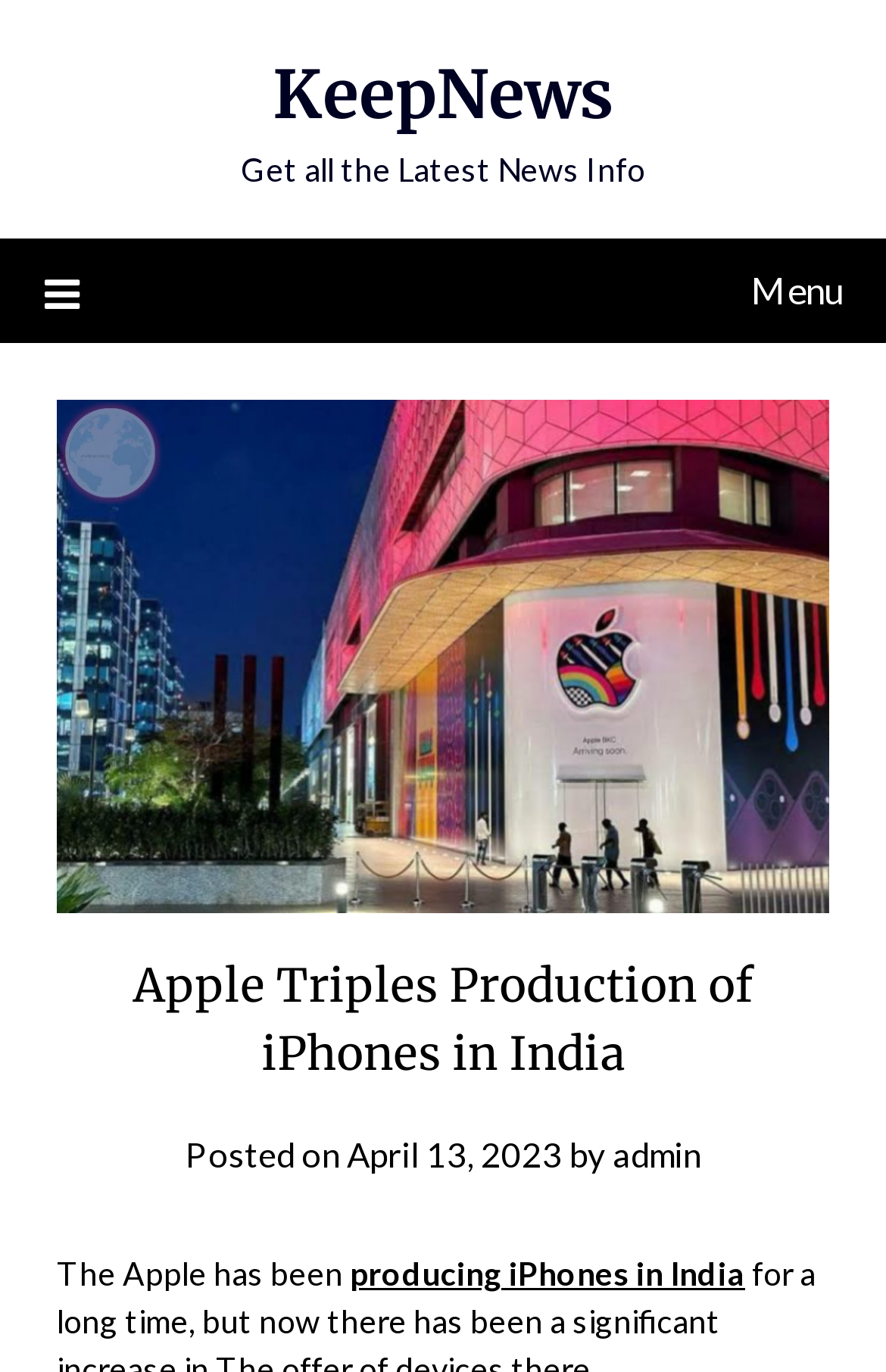Describe all the key features of the webpage in detail.

The webpage is about Apple tripling its production of iPhones in India. At the top, there is a link to "KeepNews" and a static text "Get all the Latest News Info". Below this, there is a menu link with an icon, which is not fully expanded. 

To the right of the menu link, there is a large image related to the article "Apple Triples Production of iPhones in India". Above the image, there is a heading with the same title. Below the heading, there is a section with the article's metadata, including the text "Posted on", a link to the date "April 13, 2023", the text "by", and a link to the author "admin". 

Below the image, there is a paragraph of text starting with "The Apple has been" and followed by a link to "producing iPhones in India".